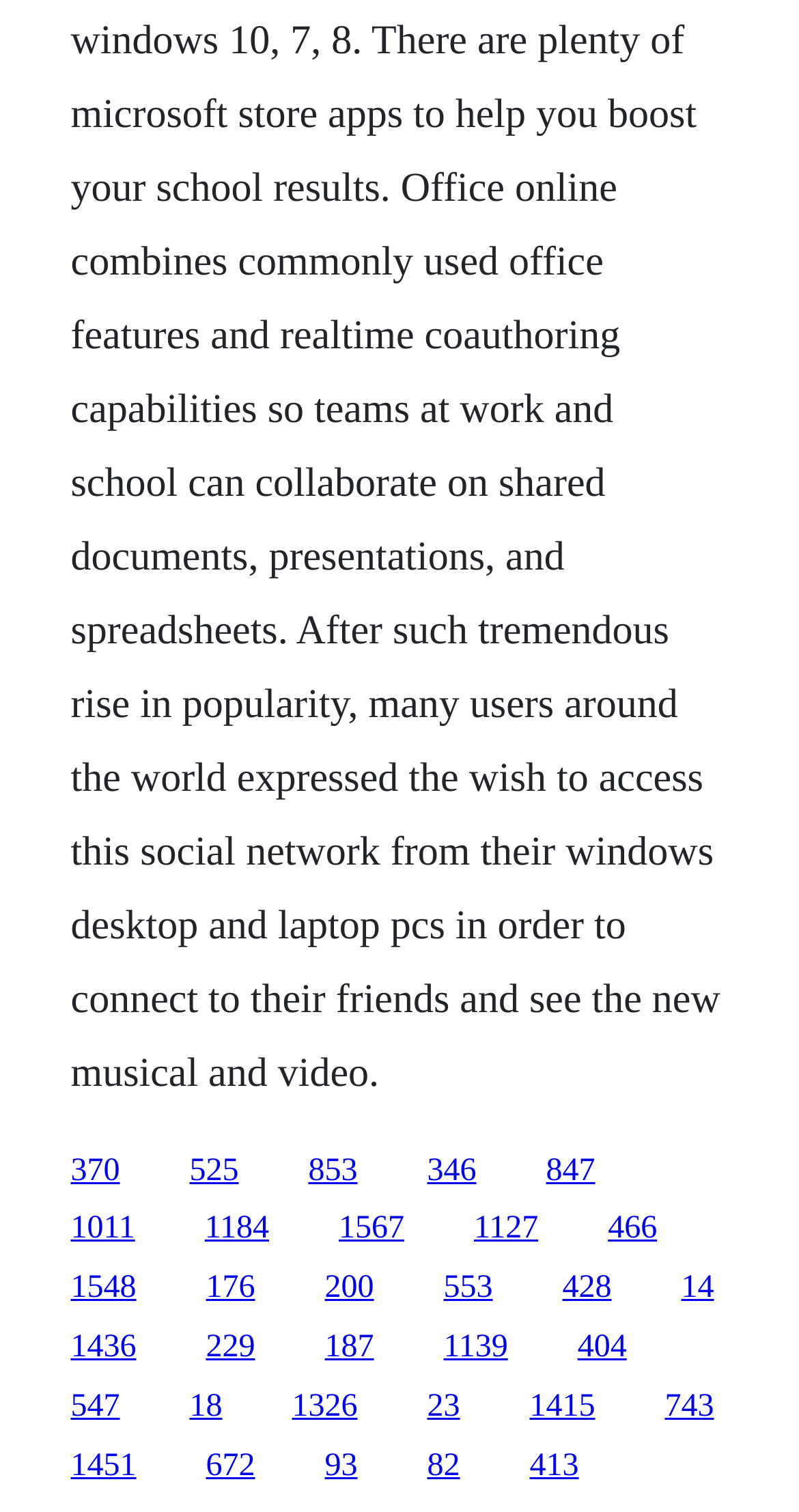Pinpoint the bounding box coordinates of the clickable element needed to complete the instruction: "visit the third link". The coordinates should be provided as four float numbers between 0 and 1: [left, top, right, bottom].

[0.386, 0.762, 0.447, 0.785]